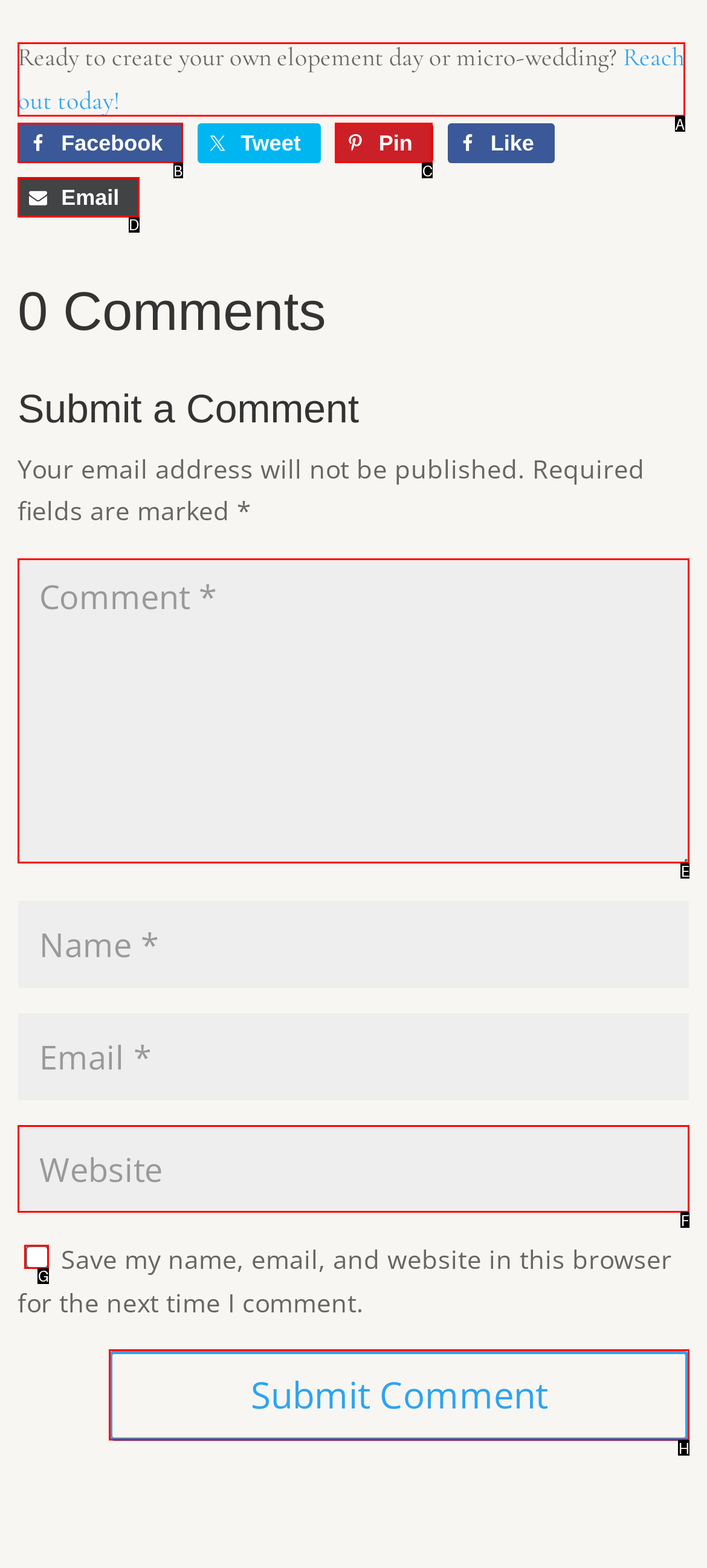Determine the correct UI element to click for this instruction: Check the 'Save my name, email, and website in this browser for the next time I comment' checkbox. Respond with the letter of the chosen element.

G